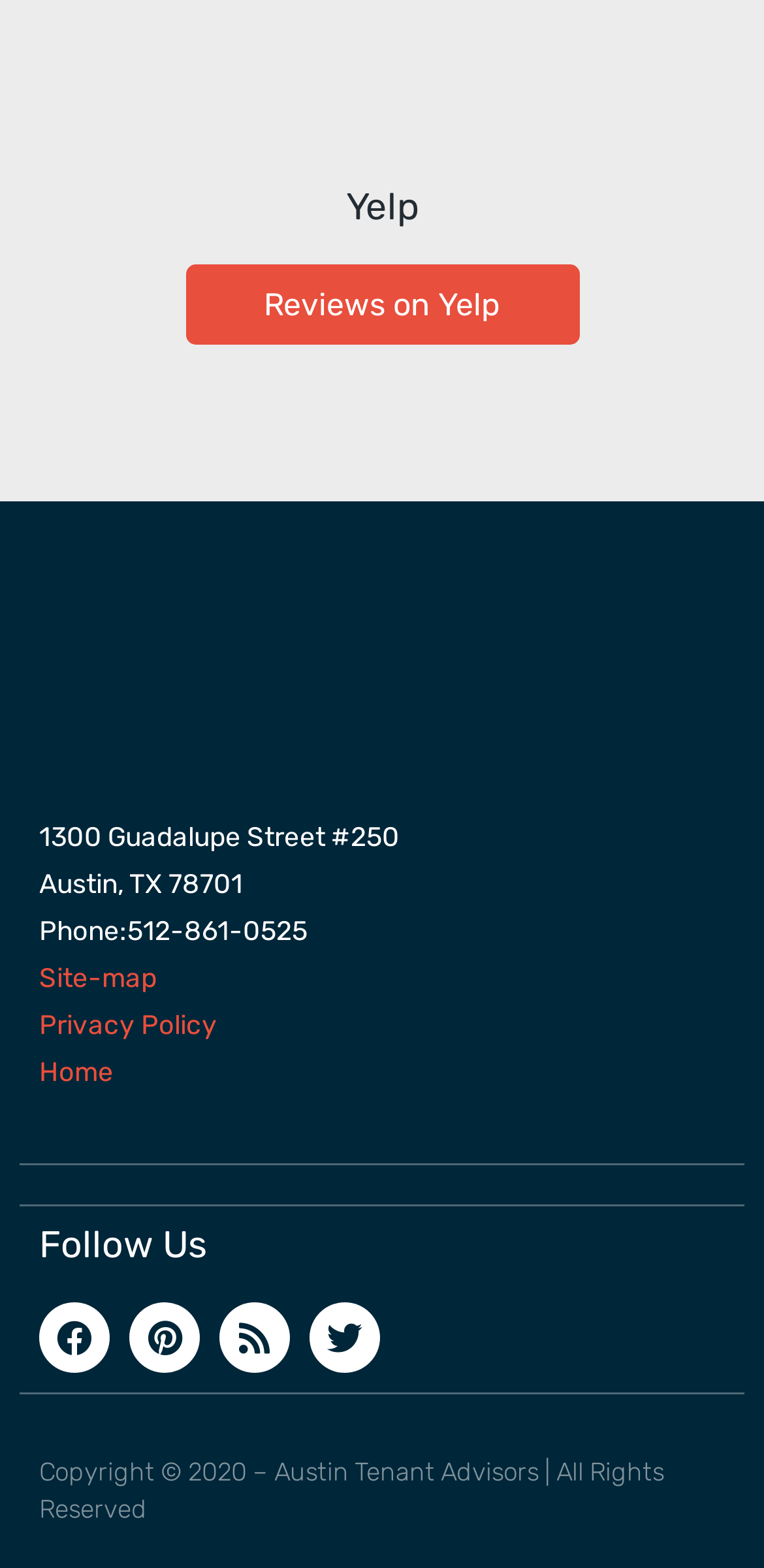What social media platforms can you follow the agency on?
Provide a comprehensive and detailed answer to the question.

The social media platforms that the agency can be followed on can be found in the links 'Facebook ', 'Pinterest ', 'Rss ', and 'Twitter ' at the bottom of the webpage.